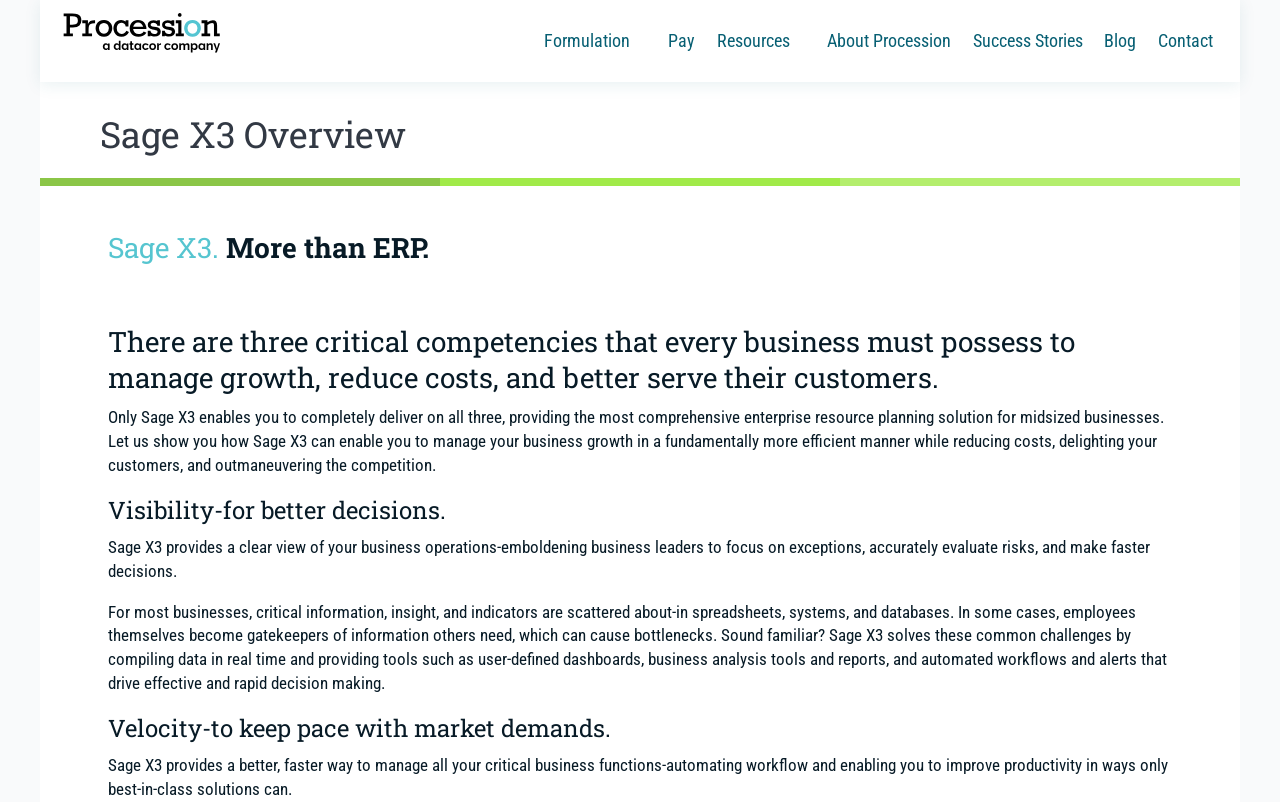Please provide a comprehensive answer to the question based on the screenshot: What are the three critical competencies for business growth?

Although the webpage mentions that there are three critical competencies that every business must possess to manage growth, reduce costs, and better serve their customers, it does not explicitly state what these competencies are. However, it does provide information on how Sage X3 can help businesses achieve these competencies.